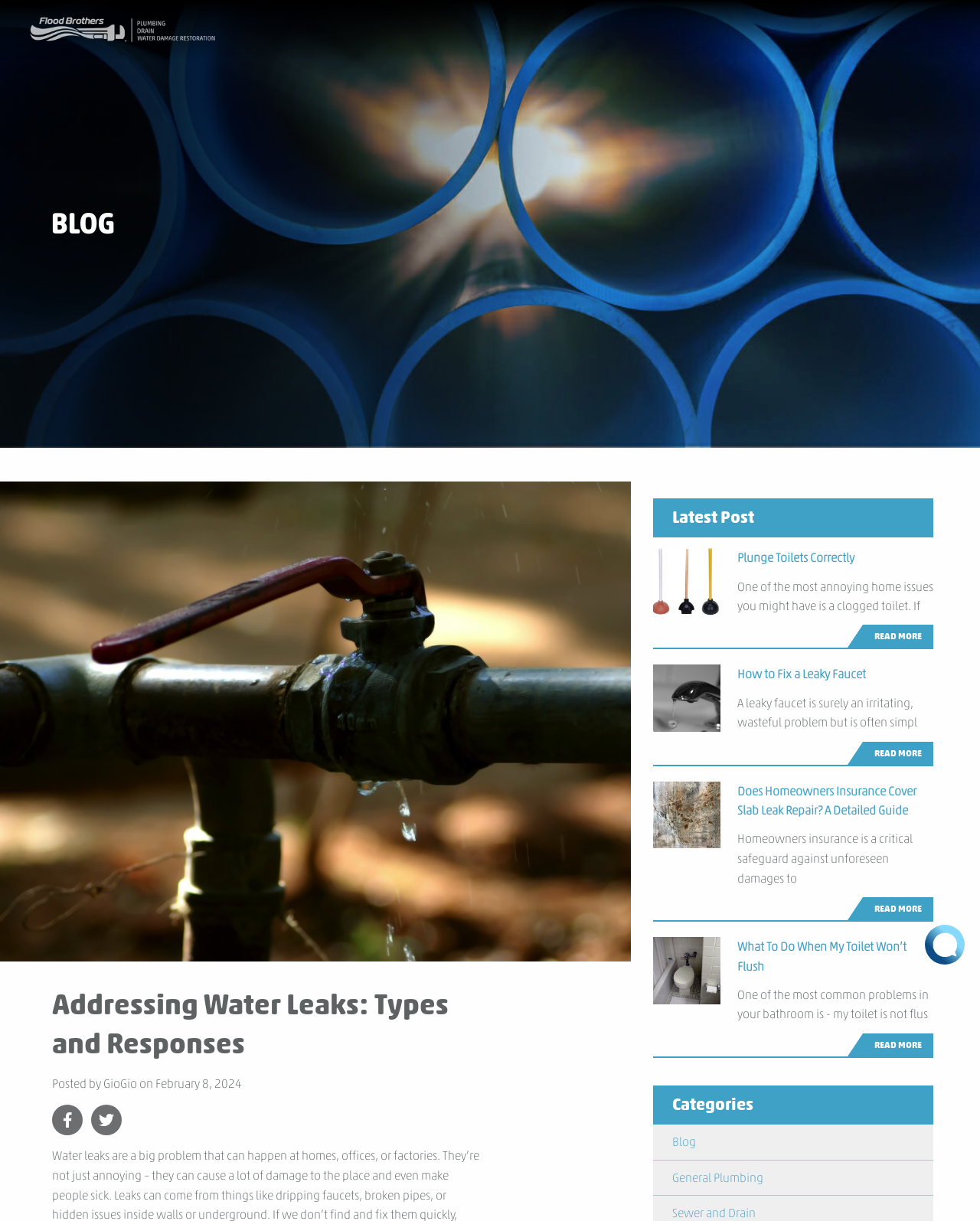Pinpoint the bounding box coordinates of the area that must be clicked to complete this instruction: "View the General Plumbing category".

[0.686, 0.956, 0.933, 0.973]